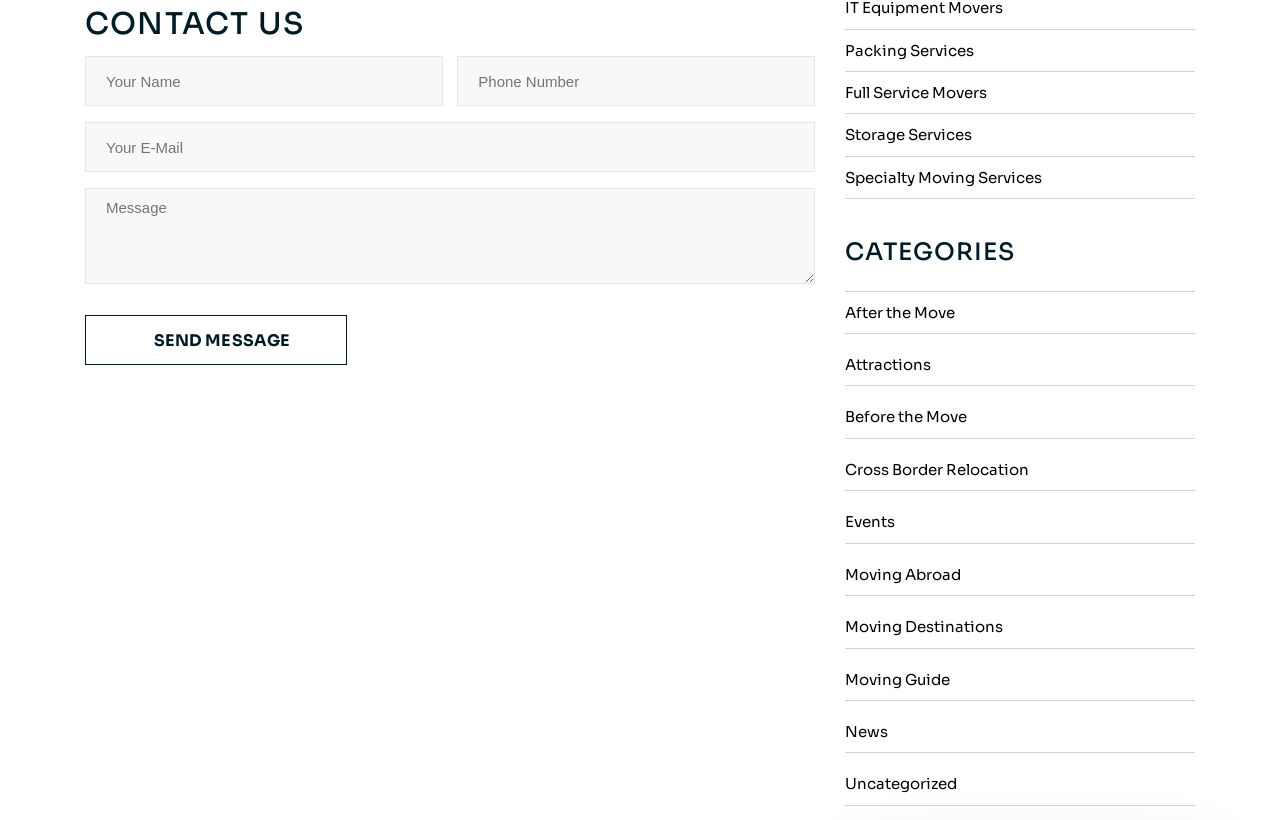What is the purpose of the form on this webpage?
Please give a well-detailed answer to the question.

The form on this webpage is used to contact the website owner or administrator, as indicated by the heading 'CONTACT US' and the presence of input fields for name, phone number, email, and message.